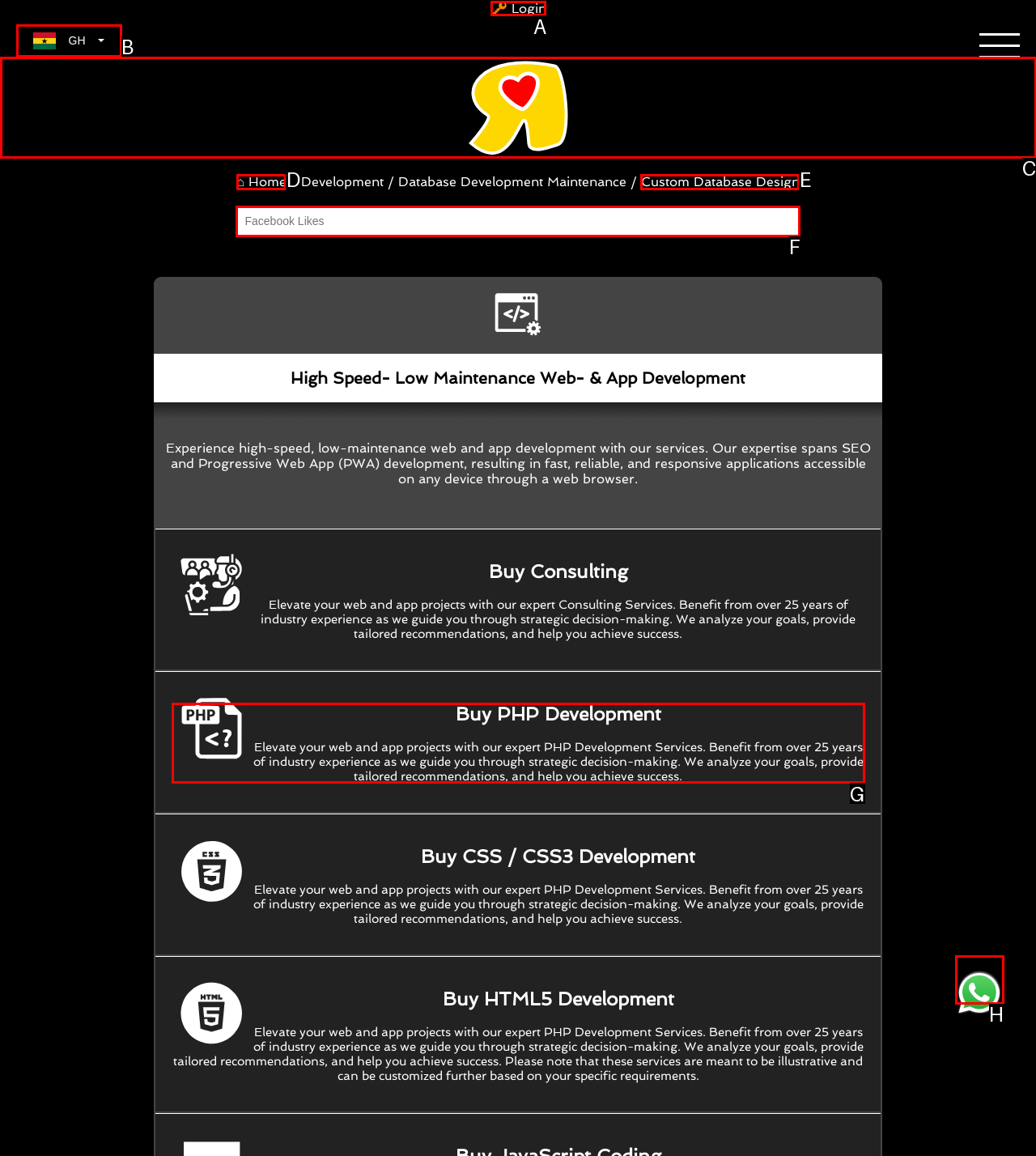Specify which UI element should be clicked to accomplish the task: Click the login button. Answer with the letter of the correct choice.

A